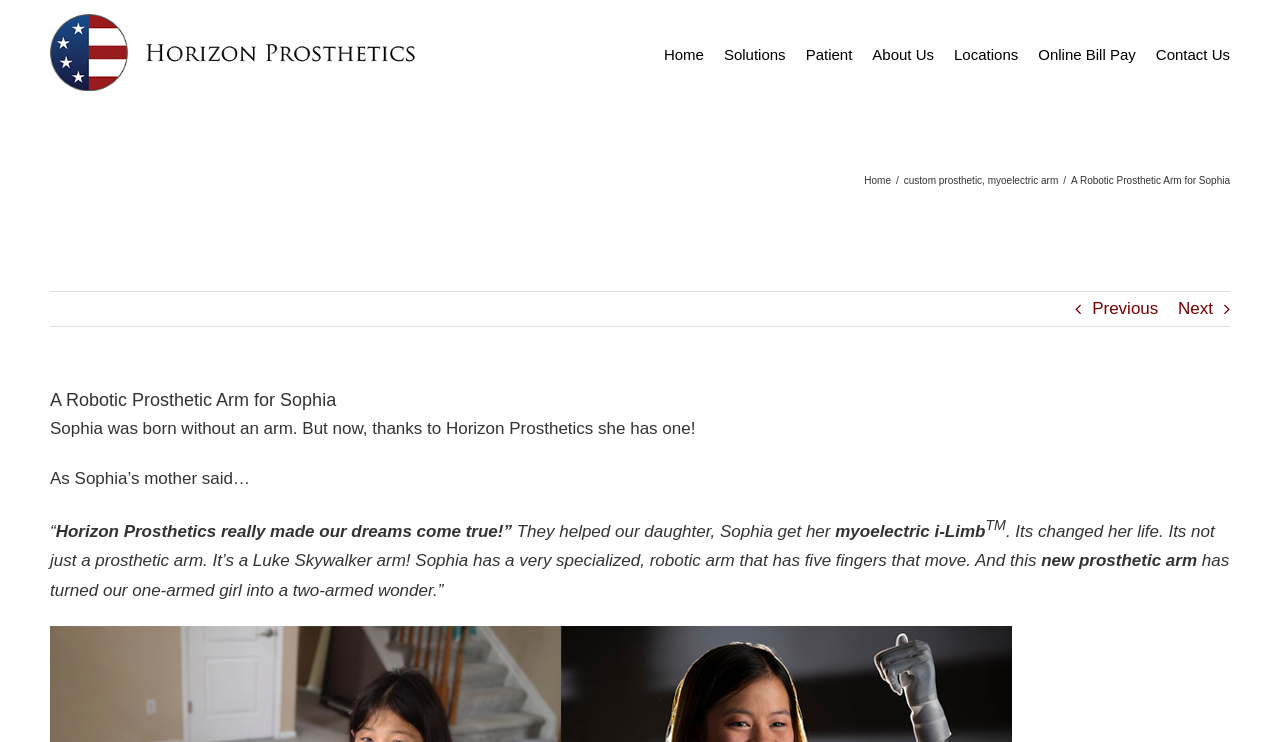Could you provide the bounding box coordinates for the portion of the screen to click to complete this instruction: "go to home page"?

None